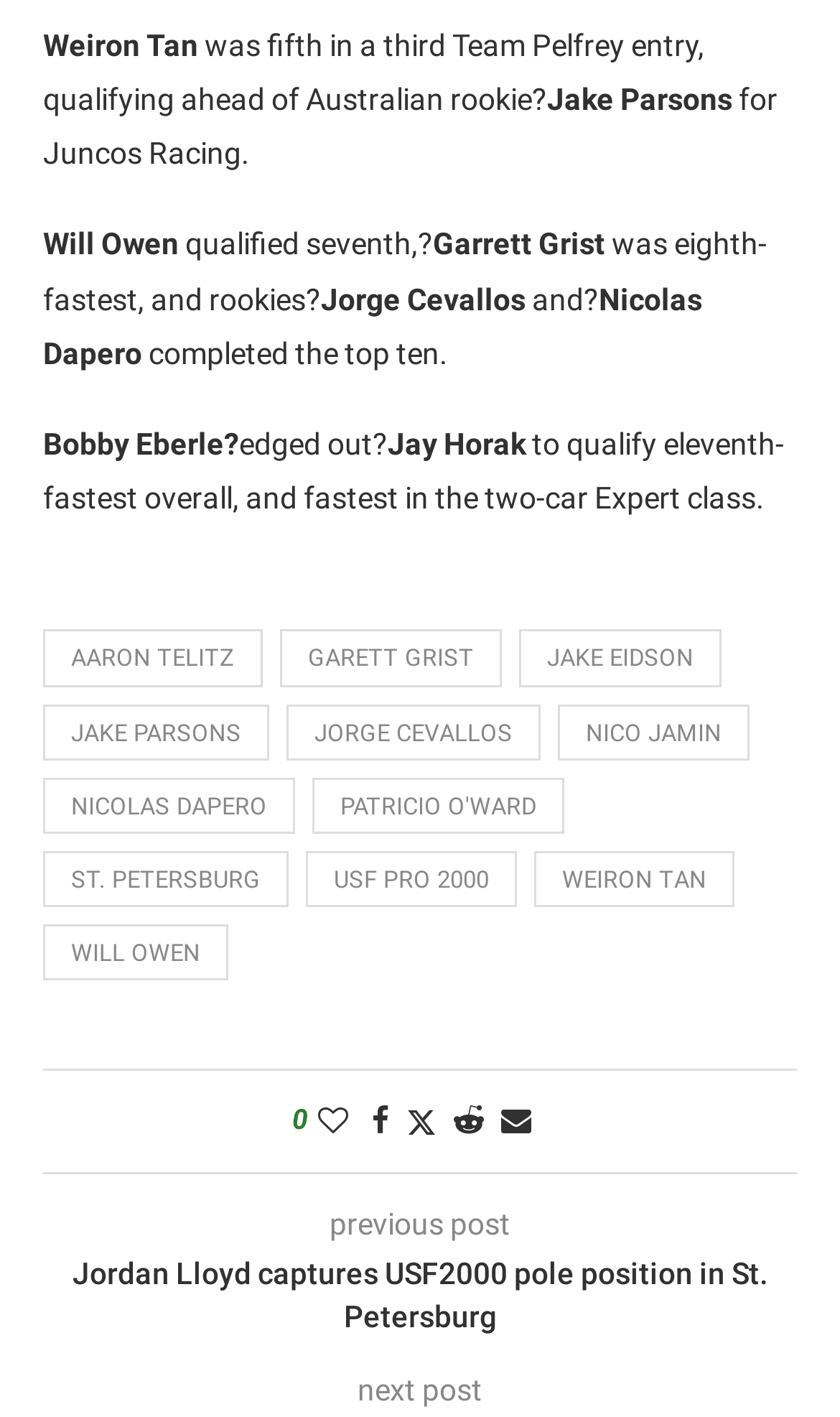Give a short answer using one word or phrase for the question:
What is the name of the person who was fifth in a third Team Pelfrey entry?

Weiron Tan